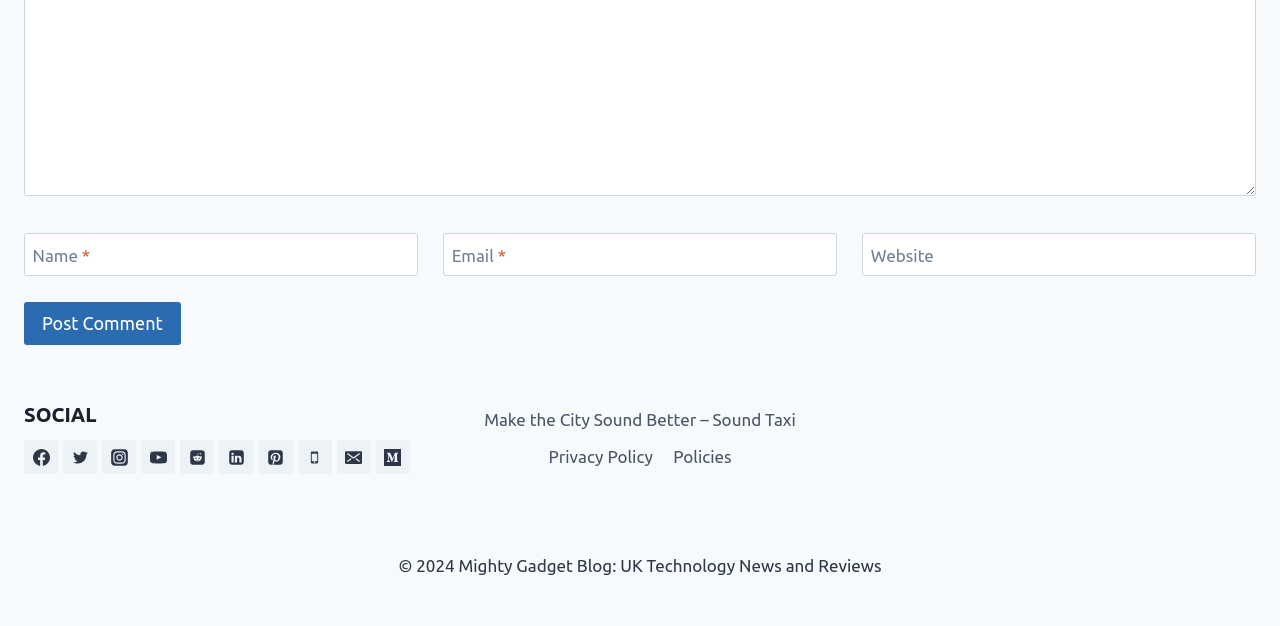Determine the bounding box coordinates of the section I need to click to execute the following instruction: "Click on the 'Create Document' button in the sidebar". Provide the coordinates as four float numbers between 0 and 1, i.e., [left, top, right, bottom].

None